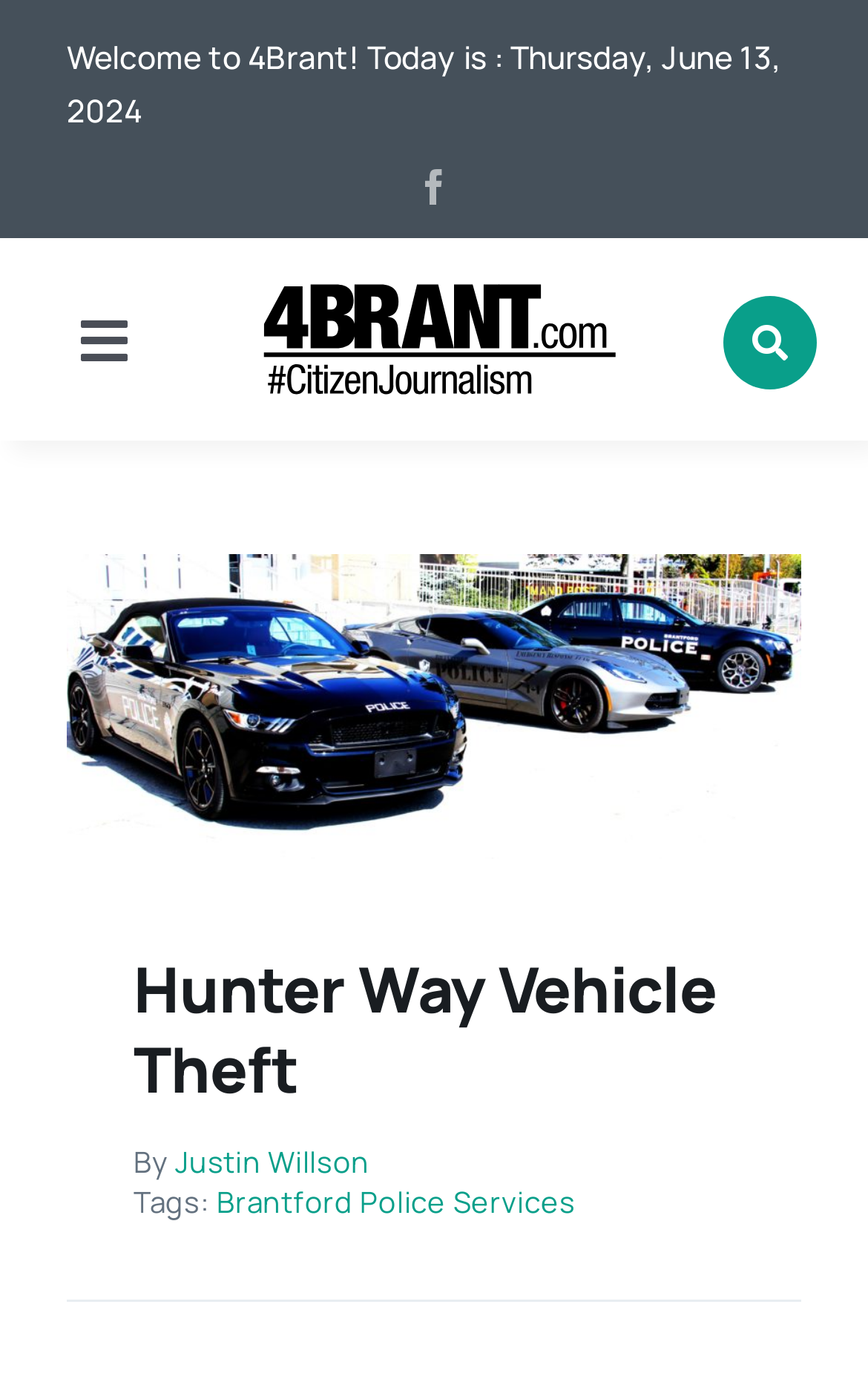Determine the bounding box coordinates of the region that needs to be clicked to achieve the task: "Read the Police Briefings".

[0.077, 0.399, 0.923, 0.434]